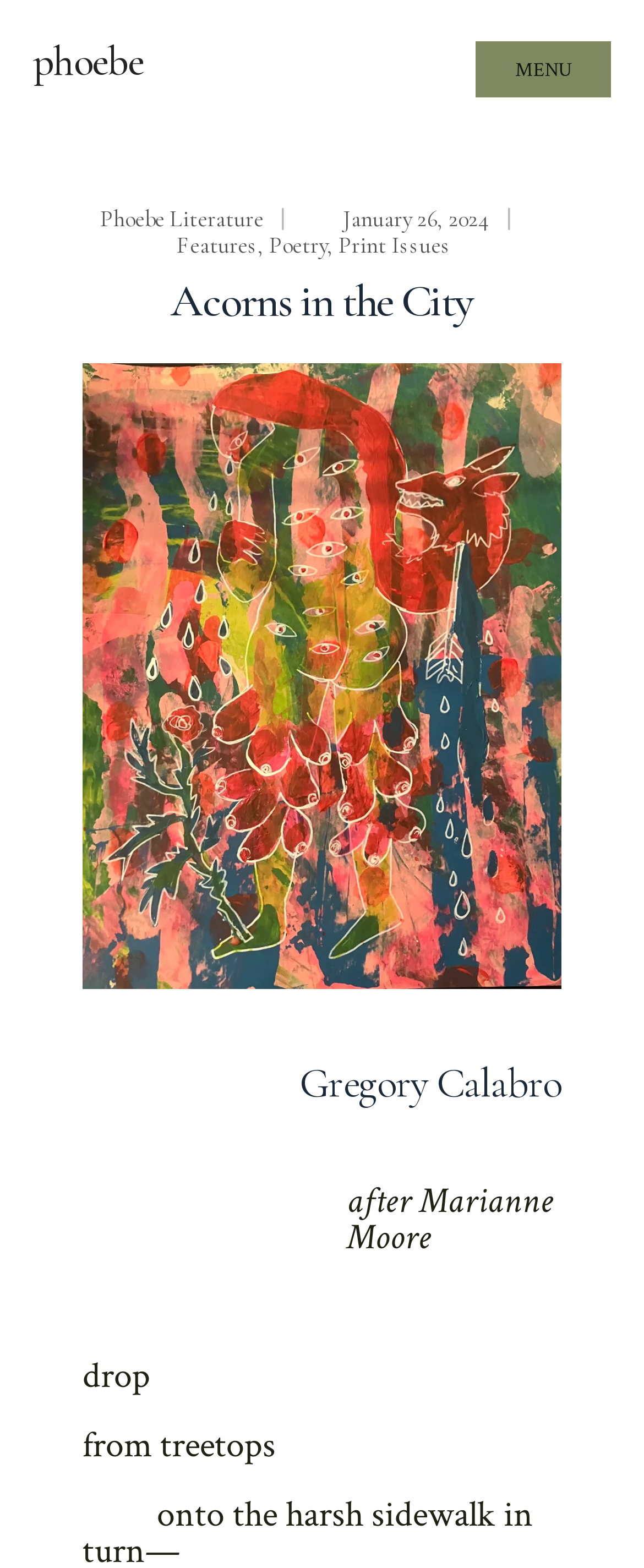What is the poet being referenced? Examine the screenshot and reply using just one word or a brief phrase.

Marianne Moore